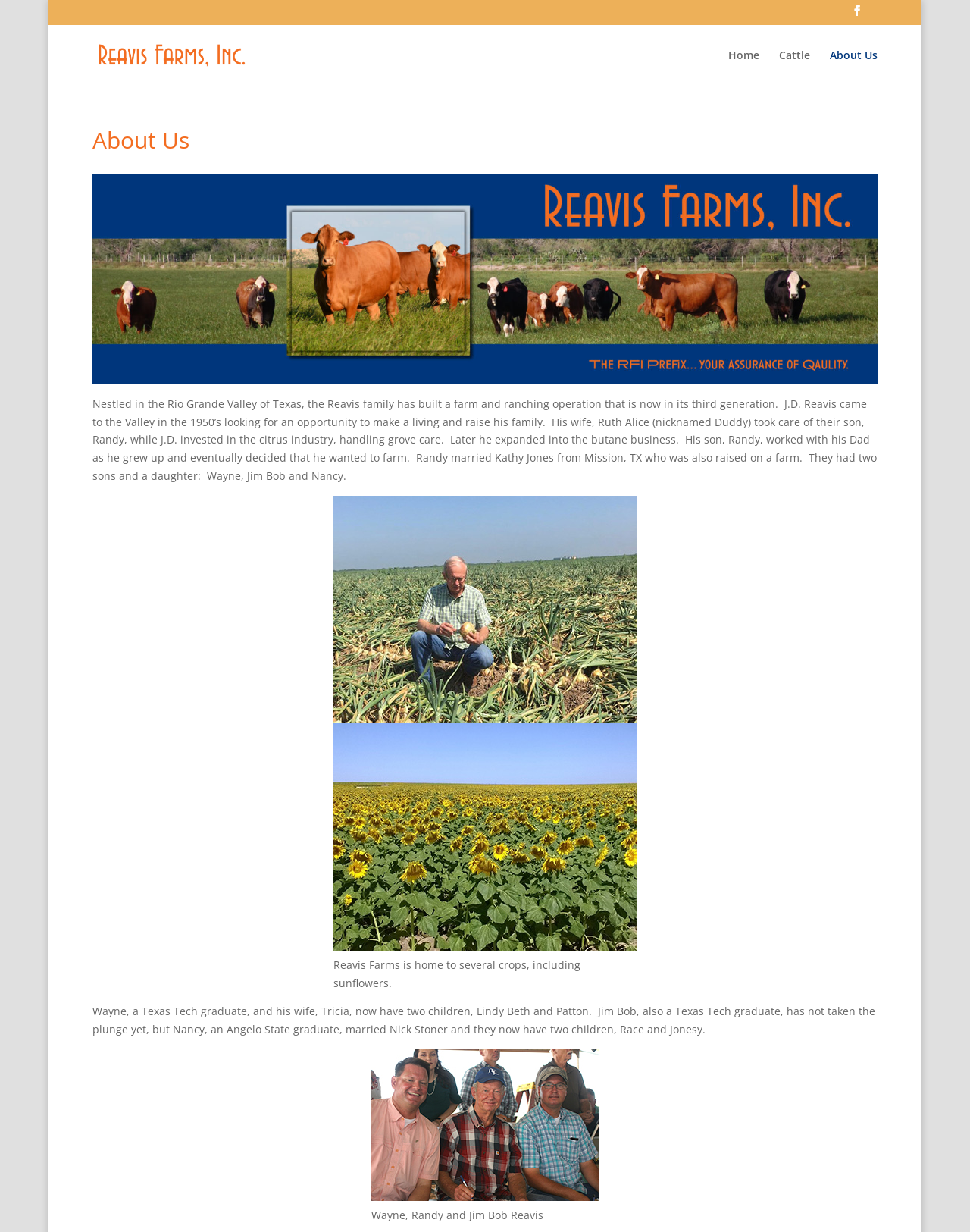Respond with a single word or phrase to the following question:
What is the name of the family that owns the farm?

Reavis